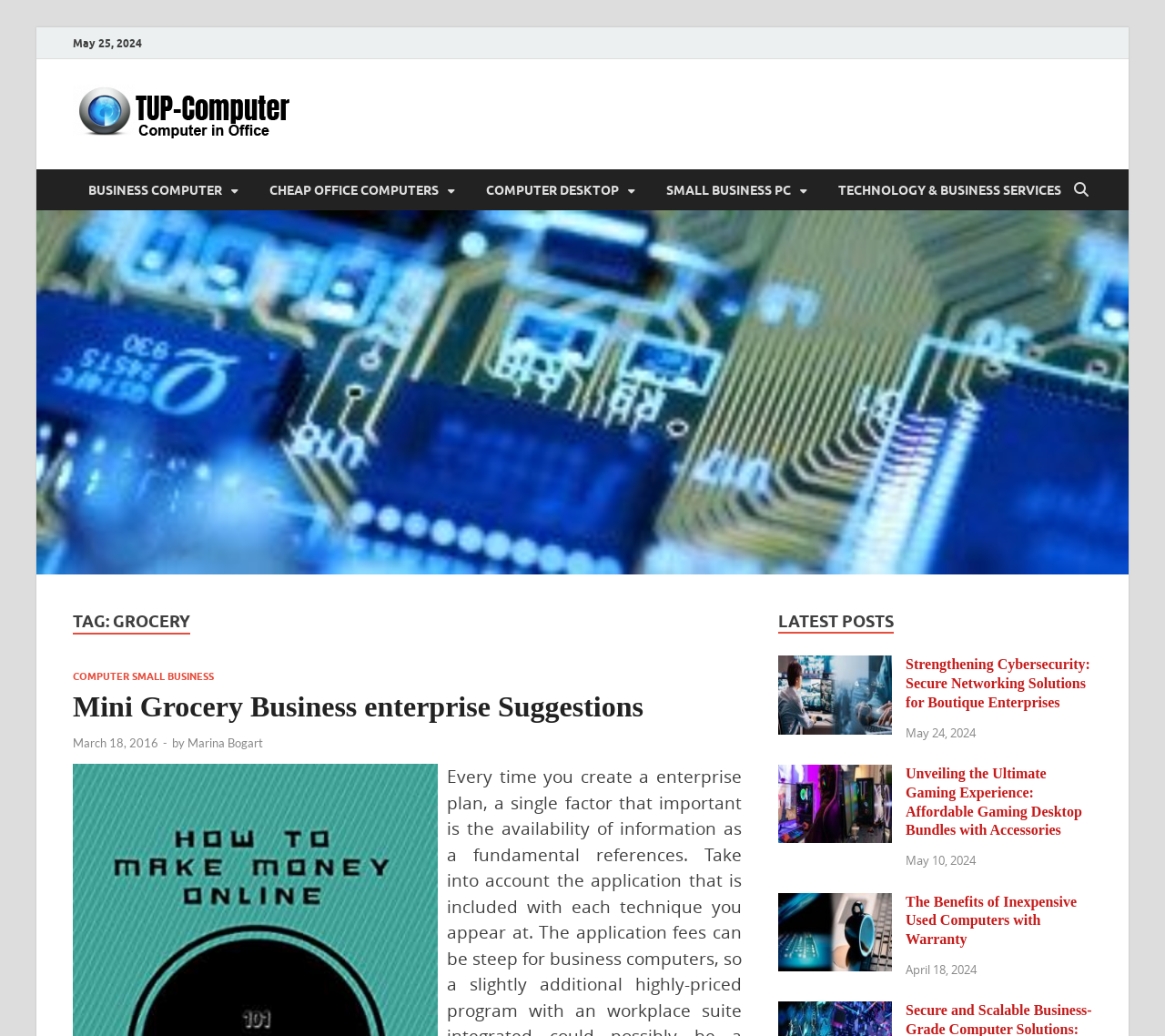Using the details in the image, give a detailed response to the question below:
What is the topic of the first latest post?

I found the link 'Strengthening Cybersecurity: Secure Networking Solutions for Boutique Enterprises' which is the first latest post, and it is related to the topic of cybersecurity.